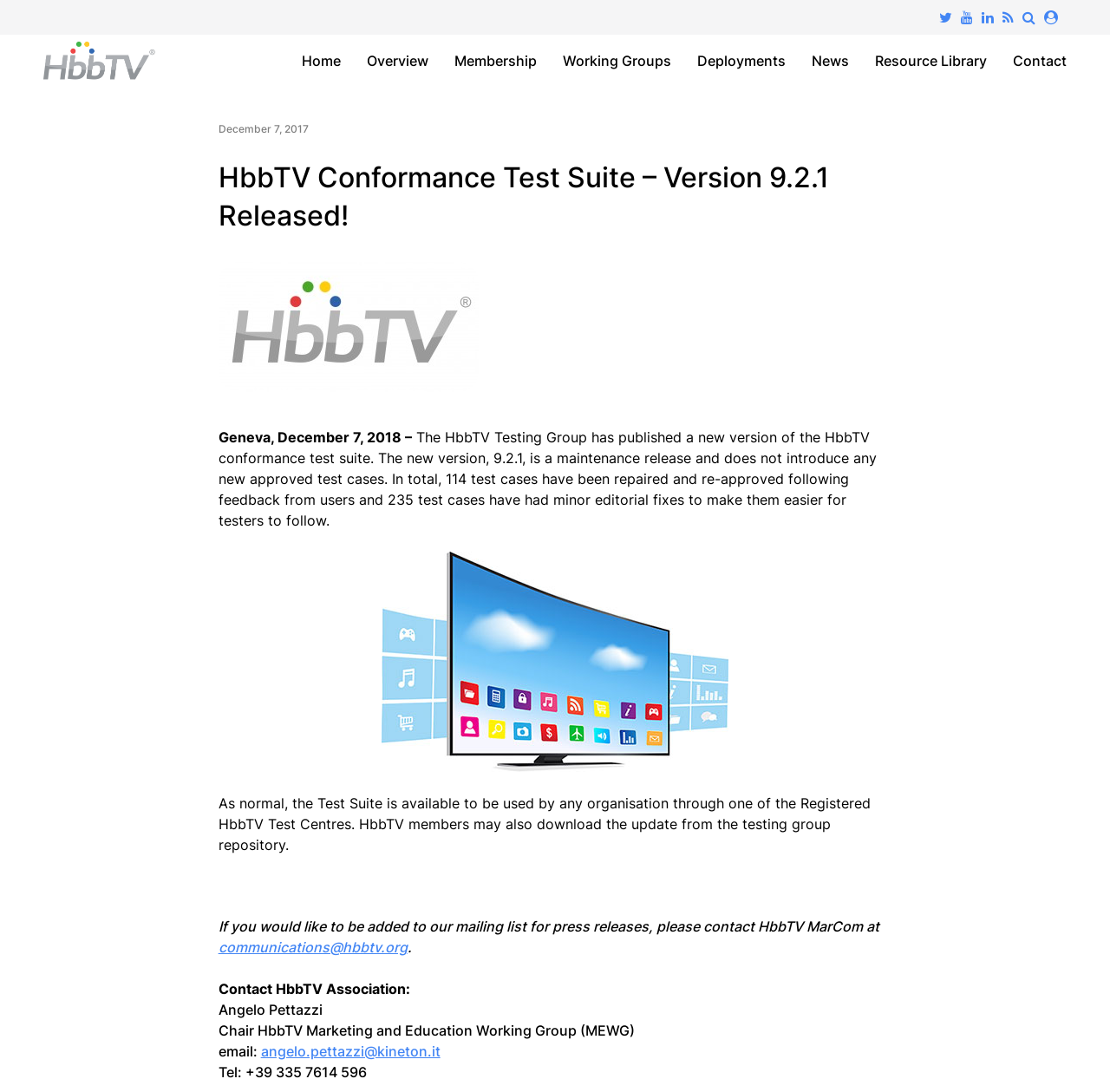Locate the bounding box coordinates of the clickable region necessary to complete the following instruction: "Click the News link". Provide the coordinates in the format of four float numbers between 0 and 1, i.e., [left, top, right, bottom].

[0.731, 0.042, 0.765, 0.069]